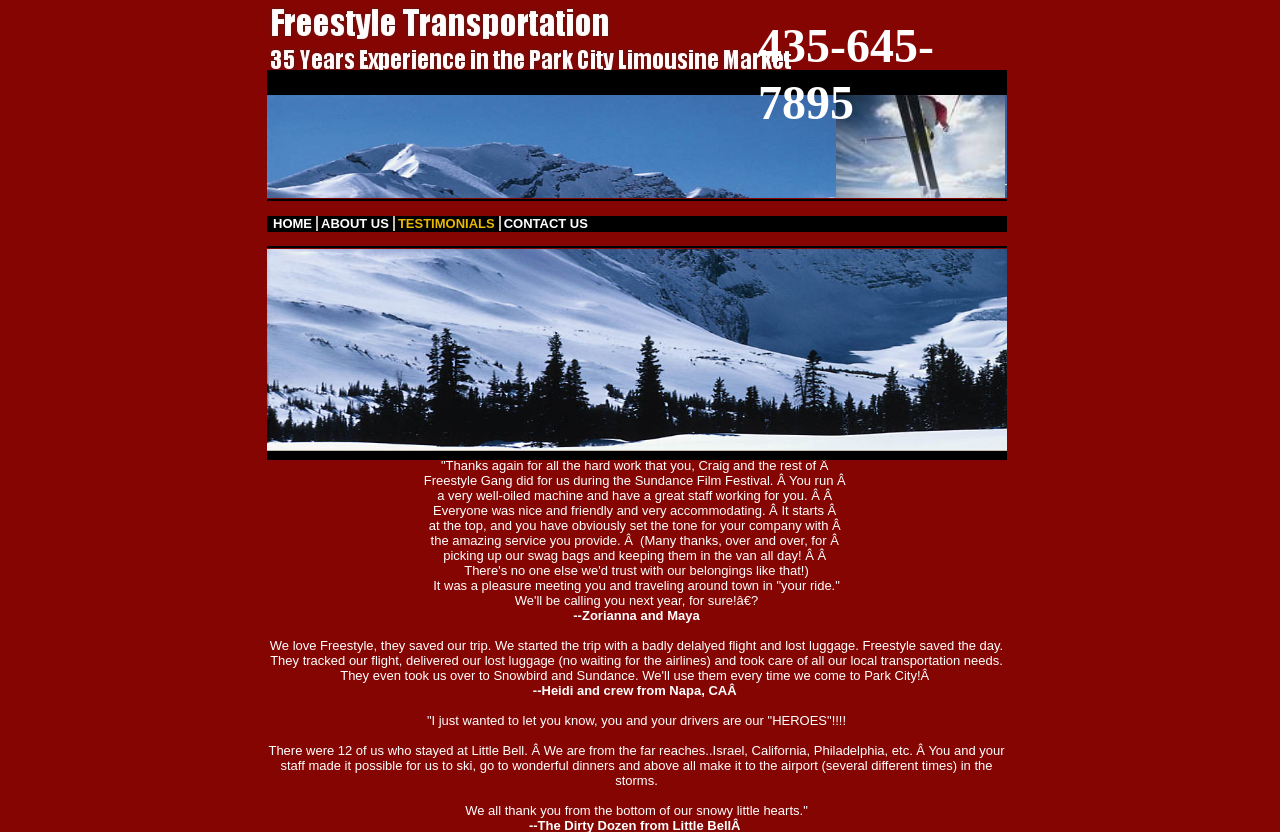Please give a succinct answer using a single word or phrase:
What is the text of the first testimonial?

Thanks again for all the hard work...